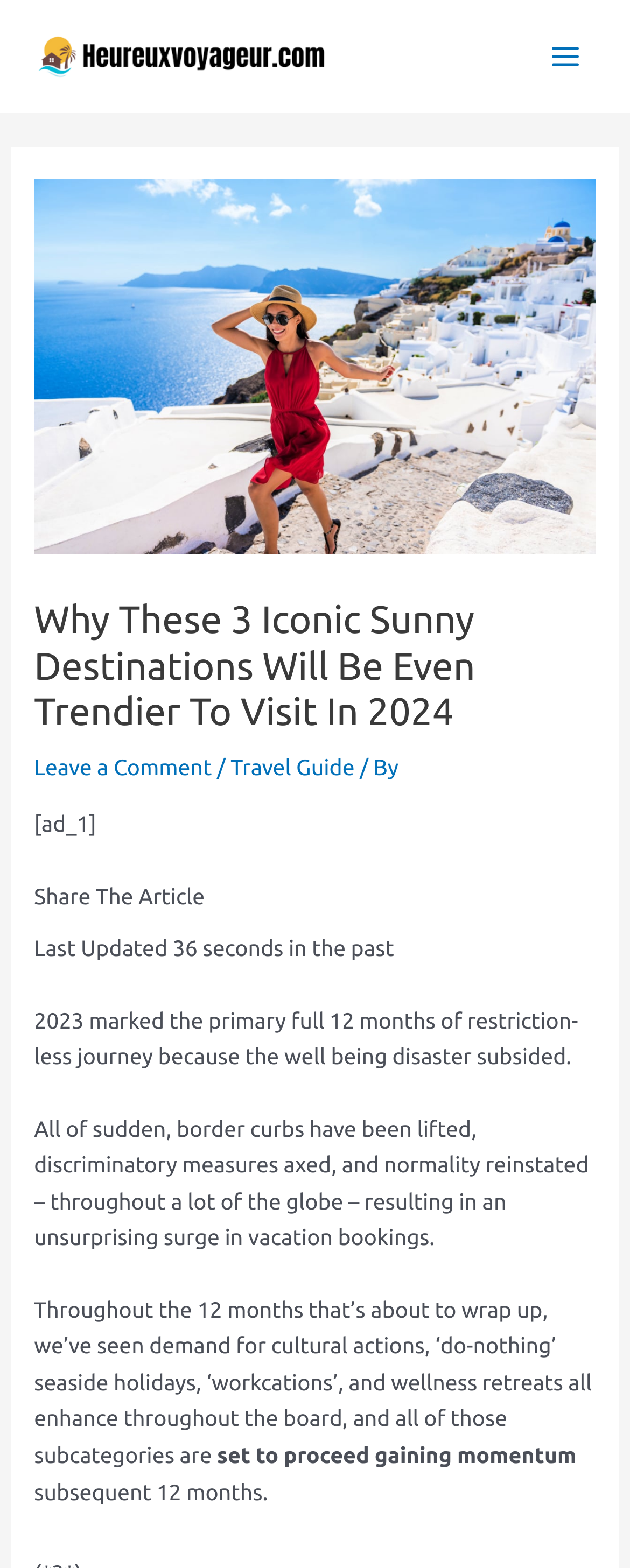Provide a short, one-word or phrase answer to the question below:
What is the current trend in travel bookings?

Surge in bookings